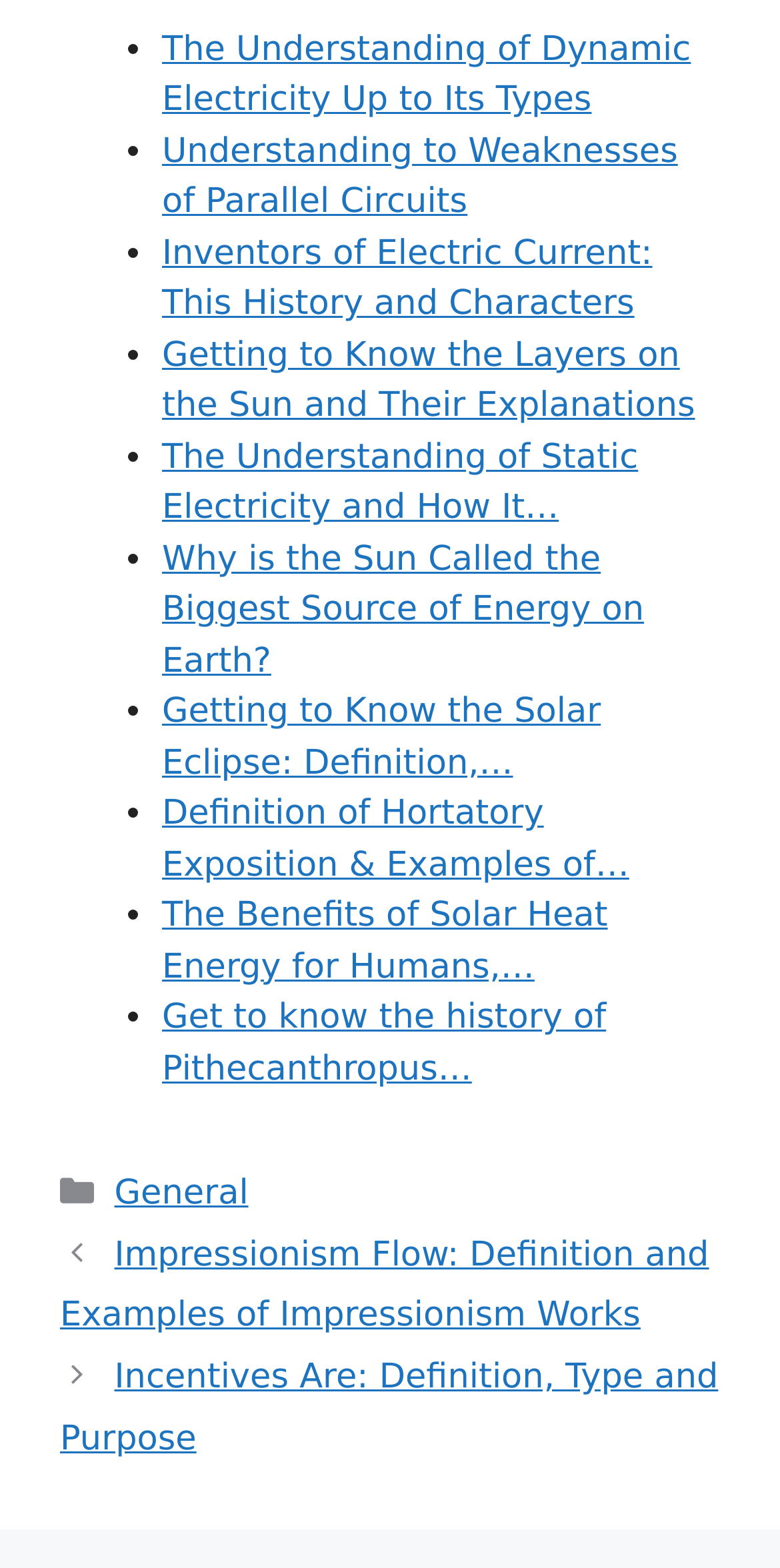Find the bounding box coordinates of the clickable region needed to perform the following instruction: "Click on the link to learn about the understanding of dynamic electricity". The coordinates should be provided as four float numbers between 0 and 1, i.e., [left, top, right, bottom].

[0.208, 0.019, 0.886, 0.077]